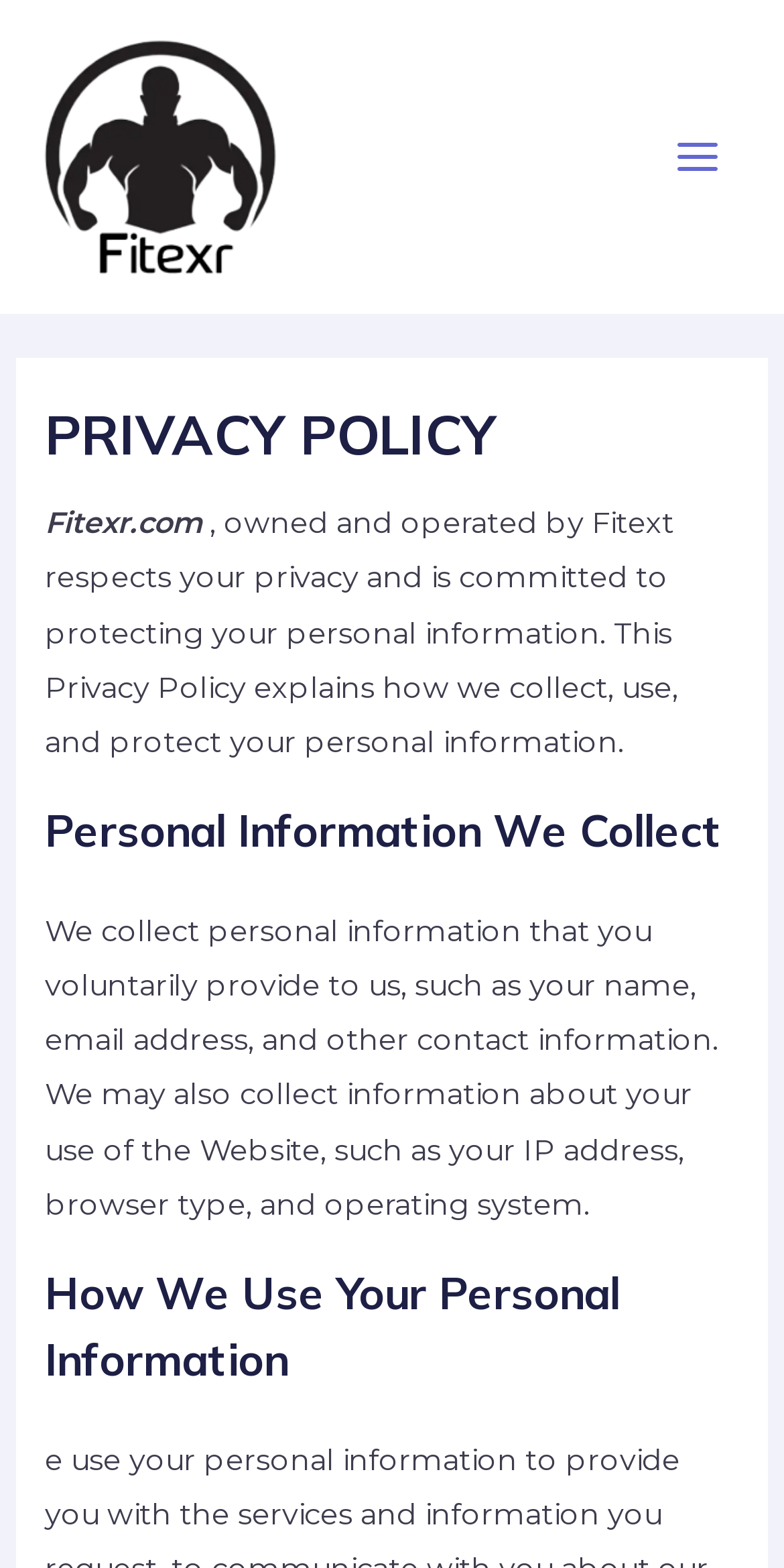Please answer the following question using a single word or phrase: 
What type of information is collected by the website?

Personal information